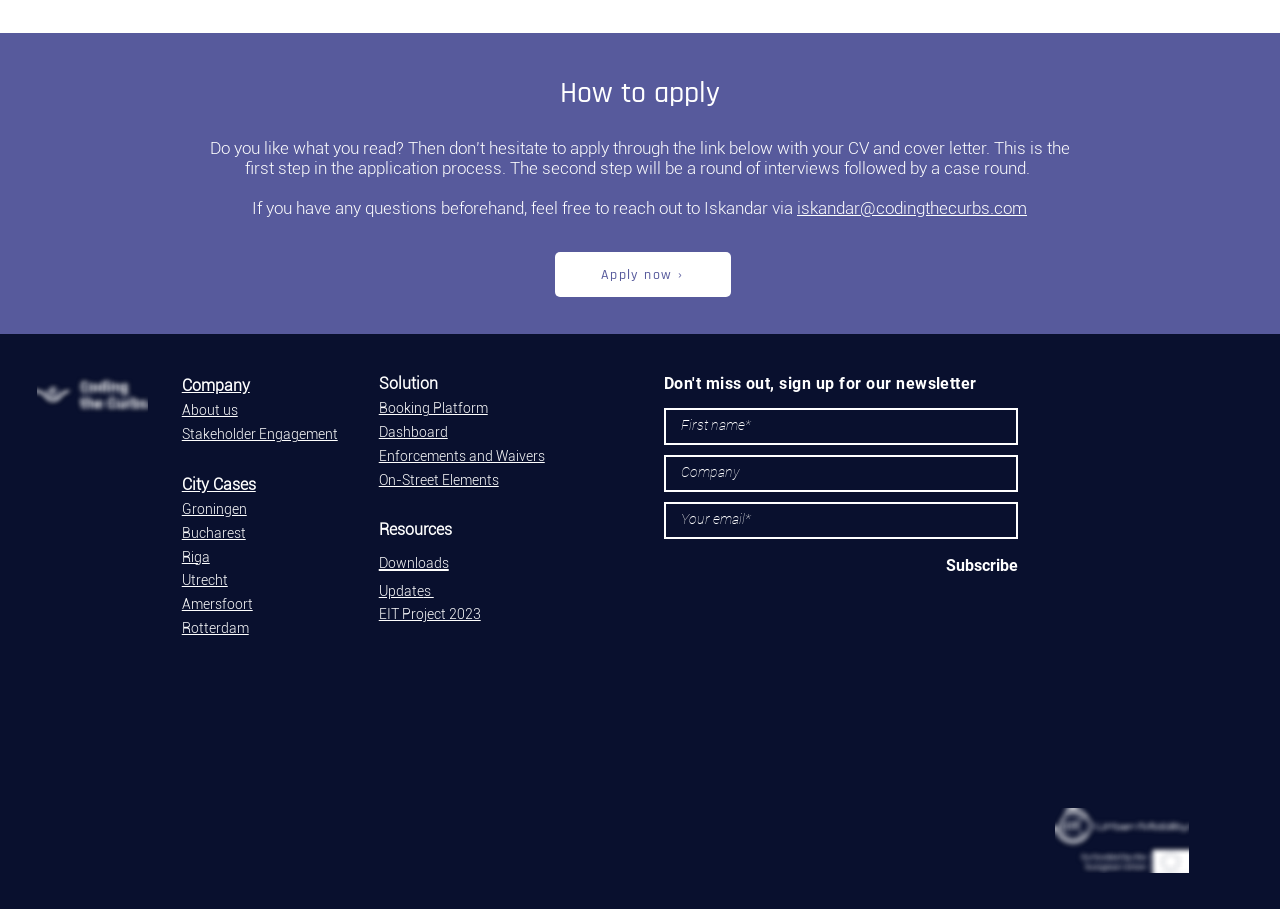How many social media platforms are listed in the 'Social Bar'?
Please provide a single word or phrase as the answer based on the screenshot.

3